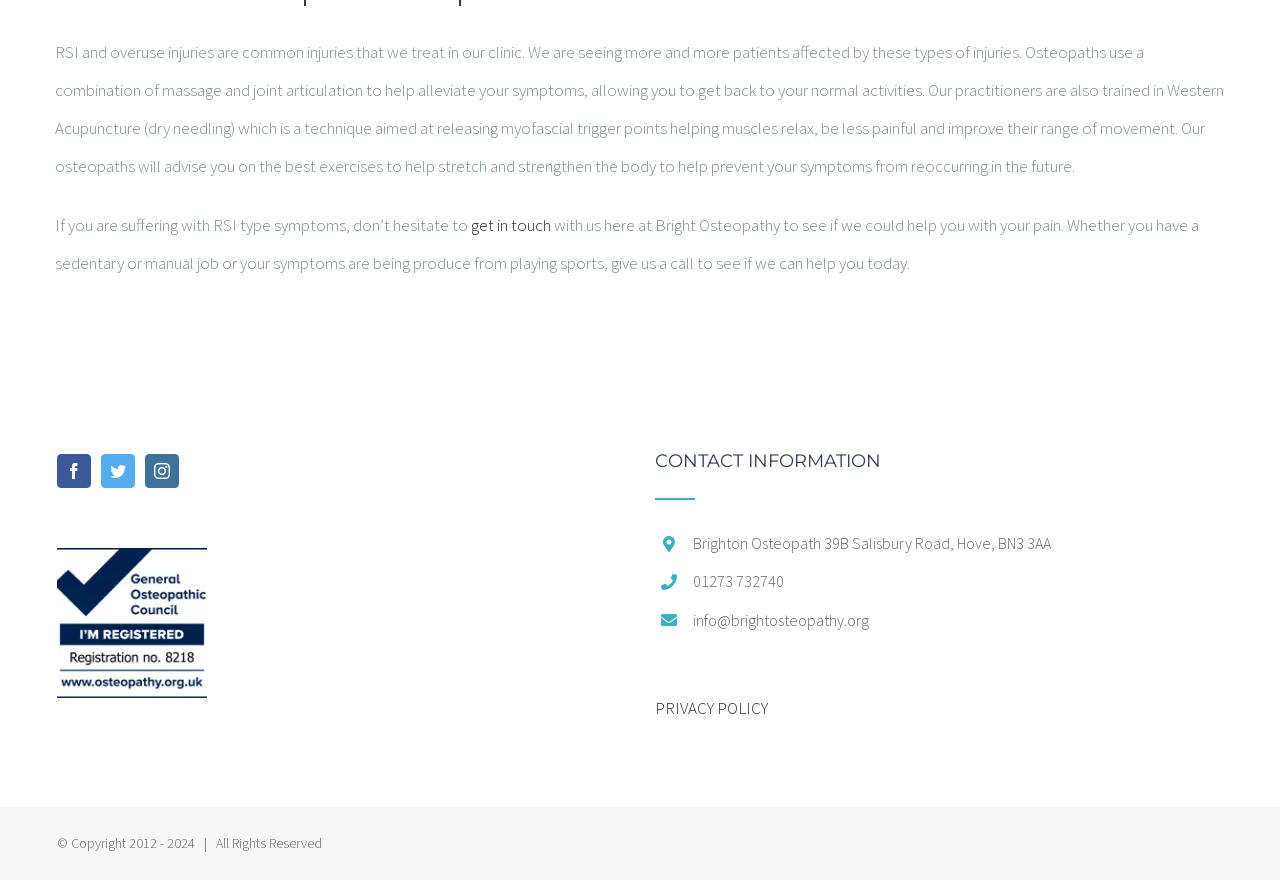How can I contact the osteopaths?
Answer with a single word or short phrase according to what you see in the image.

Get in touch